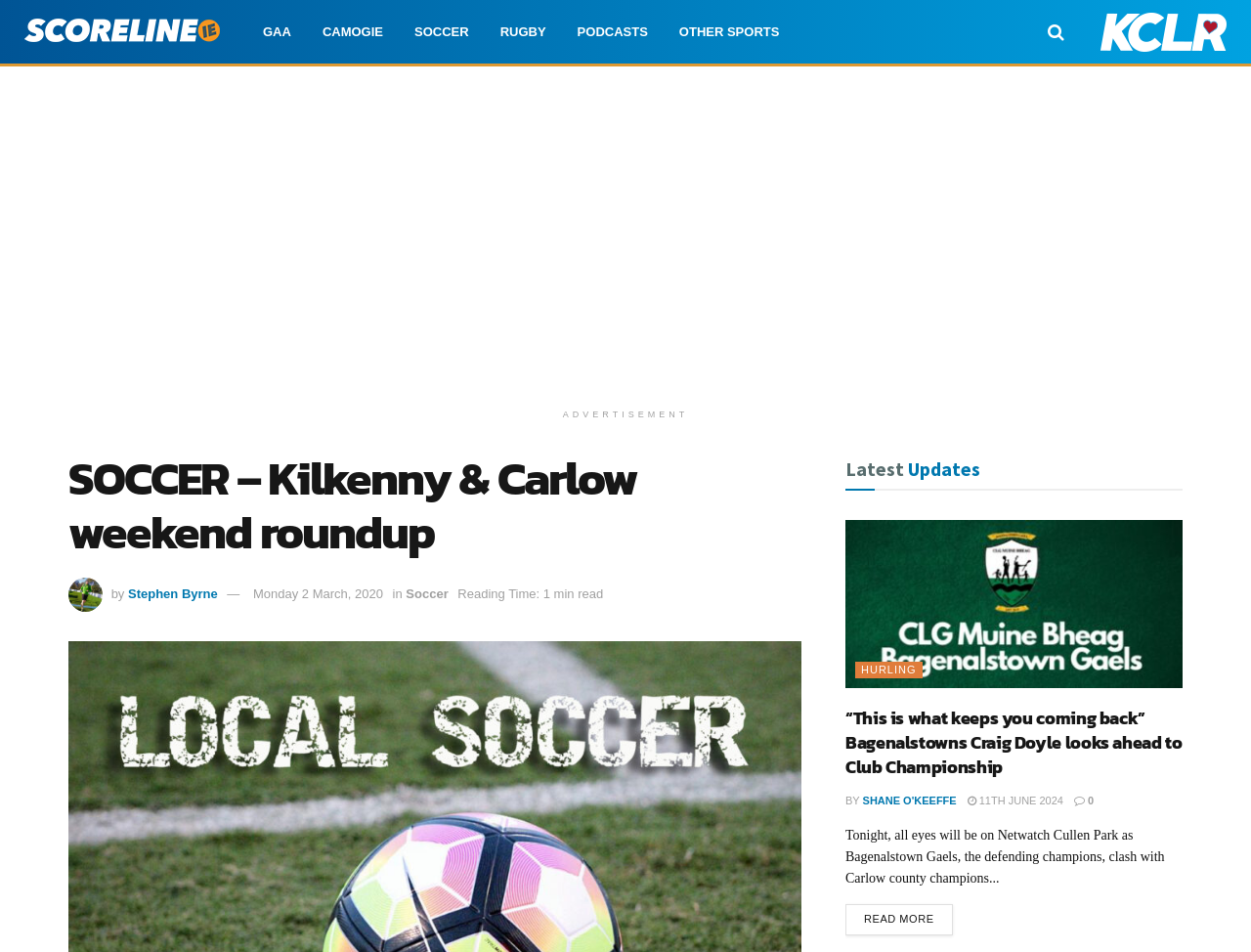Who wrote the article 'SOCCER – Kilkenny & Carlow weekend roundup'?
From the details in the image, provide a complete and detailed answer to the question.

I found the answer by looking at the author information below the article title, which says 'by Stephen Byrne'. This indicates that Stephen Byrne is the author of the article.